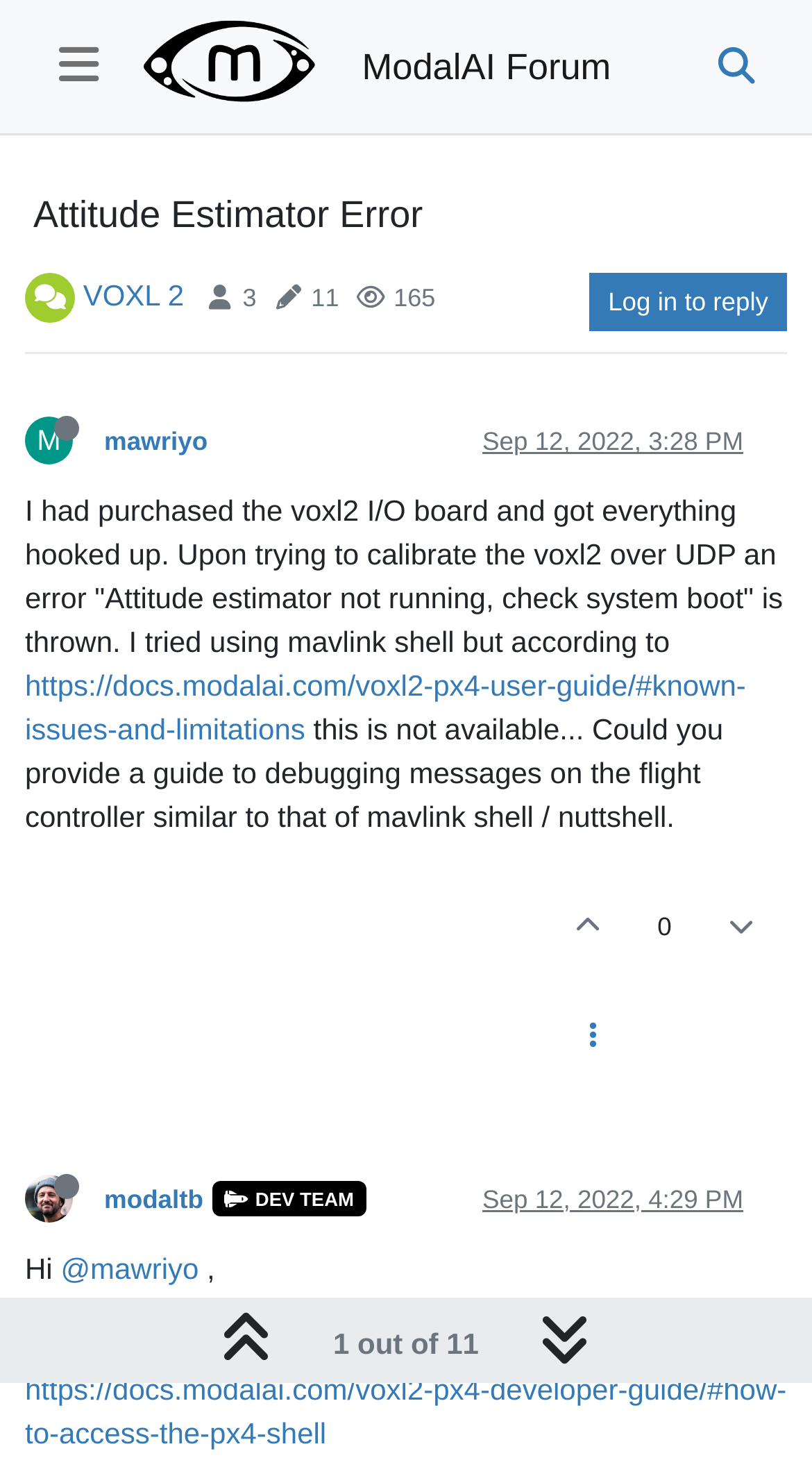Identify and provide the bounding box for the element described by: "parent_node: ModalAI Forum".

[0.031, 0.027, 0.162, 0.063]